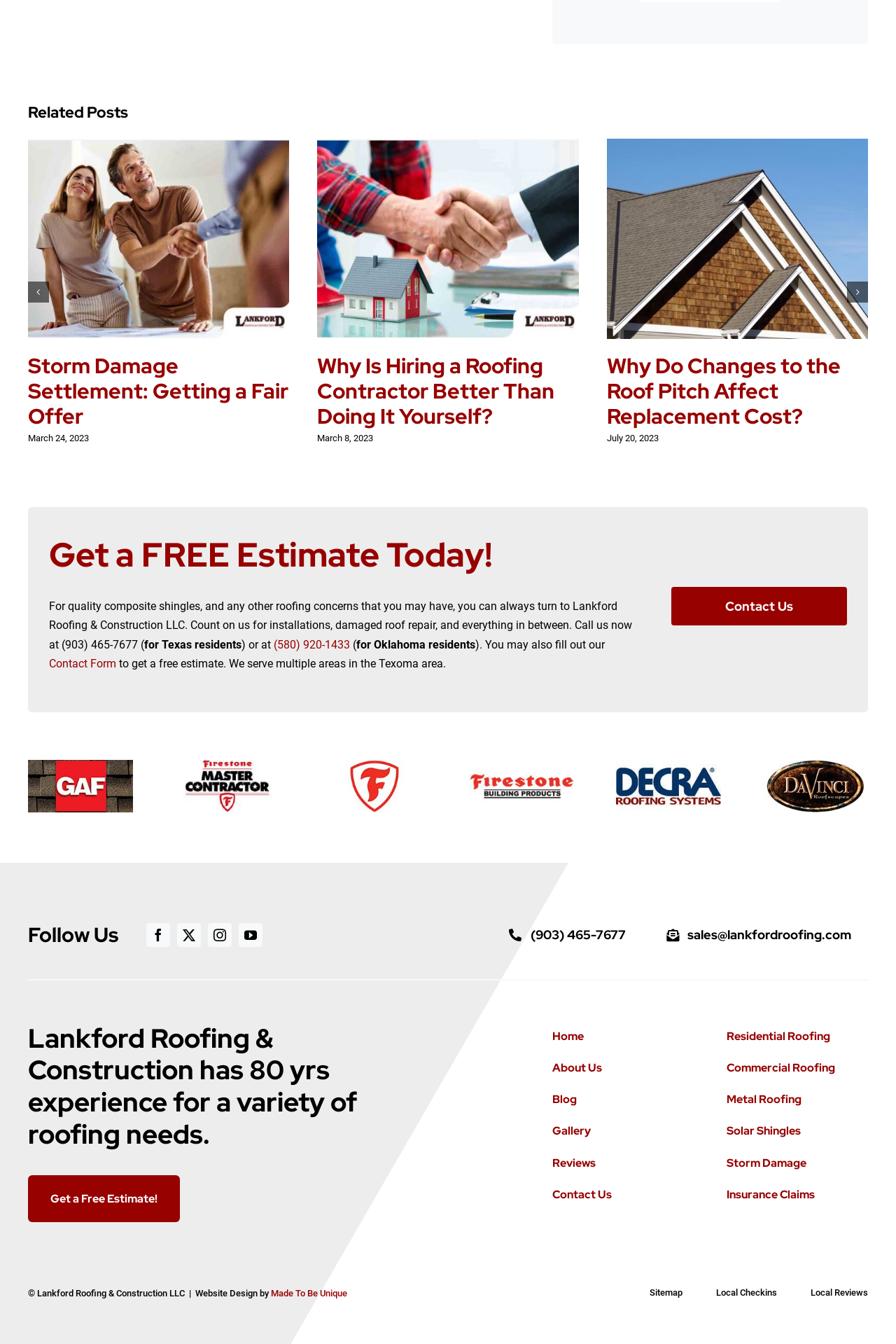What is the topic of the blog post with the image of a roof?
Look at the webpage screenshot and answer the question with a detailed explanation.

I found the topic of the blog post by looking at the image with the text 'Why Is Hiring a Roofing Contractor Better Than Doing It Yourself?' and the date 'March 8, 2023'.